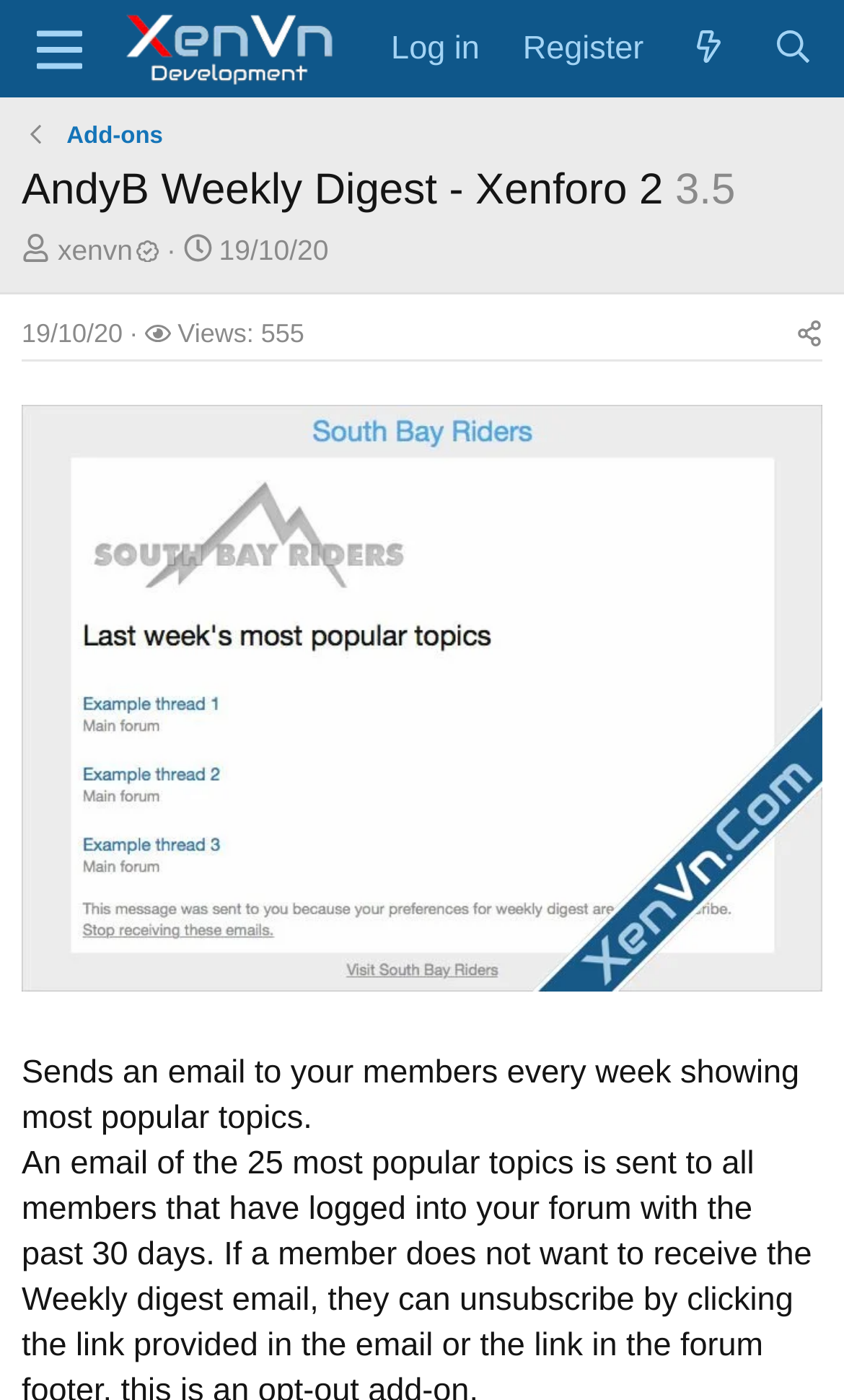Please identify the bounding box coordinates of the element on the webpage that should be clicked to follow this instruction: "Click the menu button". The bounding box coordinates should be given as four float numbers between 0 and 1, formatted as [left, top, right, bottom].

[0.01, 0.004, 0.13, 0.066]